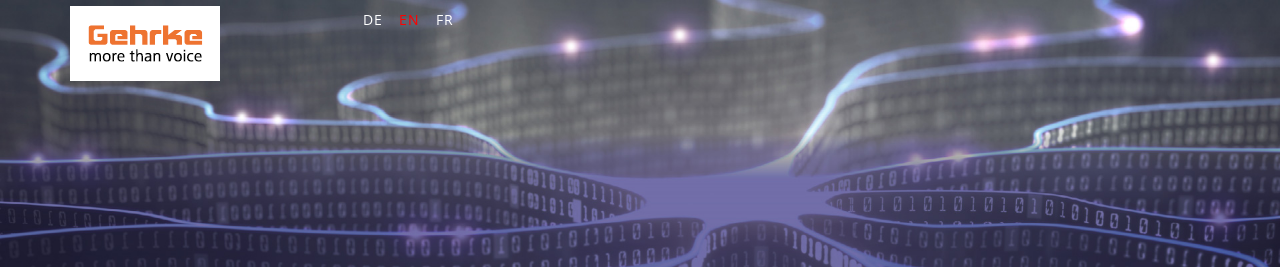What languages are available for navigating the website?
Answer the question based on the image using a single word or a brief phrase.

DE, EN, FR